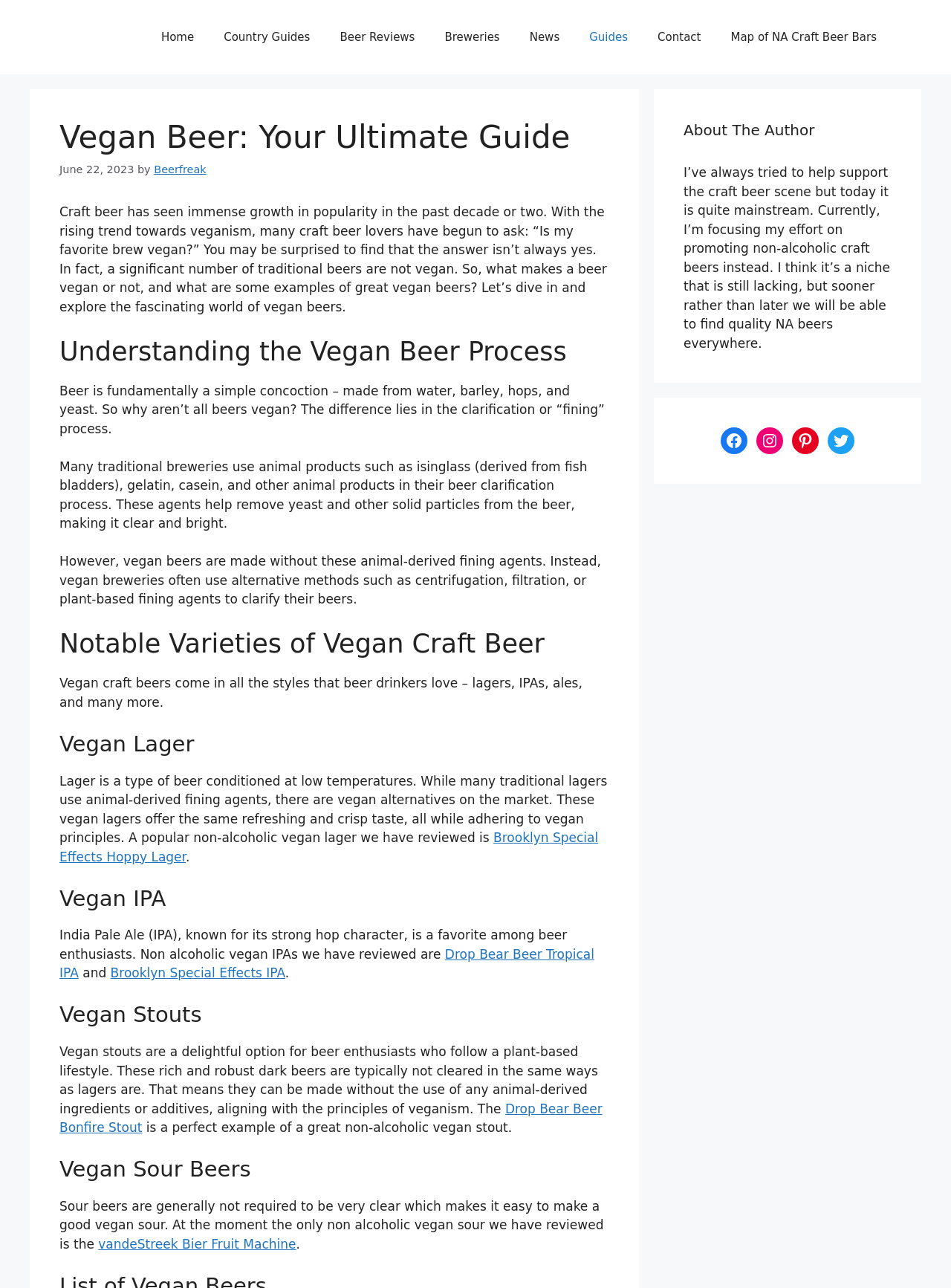Describe in detail what you see on the webpage.

This webpage is dedicated to vegan beer, providing an ultimate guide for those who follow a plant-based lifestyle. At the top, there is a banner with the site's name, followed by a navigation menu with links to various sections, including Home, Country Guides, Beer Reviews, Breweries, News, Guides, Contact, and a Map of NA Craft Beer Bars.

Below the navigation menu, there is a header section with the title "Vegan Beer: Your Ultimate Guide" and a timestamp indicating when the content was last updated. The main content area is divided into several sections, each with a heading and descriptive text.

The first section, "Understanding the Vegan Beer Process," explains how traditional beers are not always vegan due to the use of animal products in the clarification process. It then describes how vegan breweries use alternative methods to clarify their beers.

The next section, "Notable Varieties of Vegan Craft Beer," discusses different types of vegan beers, including lagers, IPAs, stouts, and sour beers. Each subsection provides information about the characteristics of these beers and mentions specific examples of vegan beers that have been reviewed.

On the right side of the page, there is a complementary section with an "About The Author" heading, where the author shares their background and focus on promoting non-alcoholic craft beers. Below this section, there are links to the author's social media profiles, including Facebook, Instagram, Pinterest, and Twitter.

Overall, this webpage provides a comprehensive guide to vegan beer, covering the basics of the brewing process, different types of vegan beers, and resources for those interested in learning more.